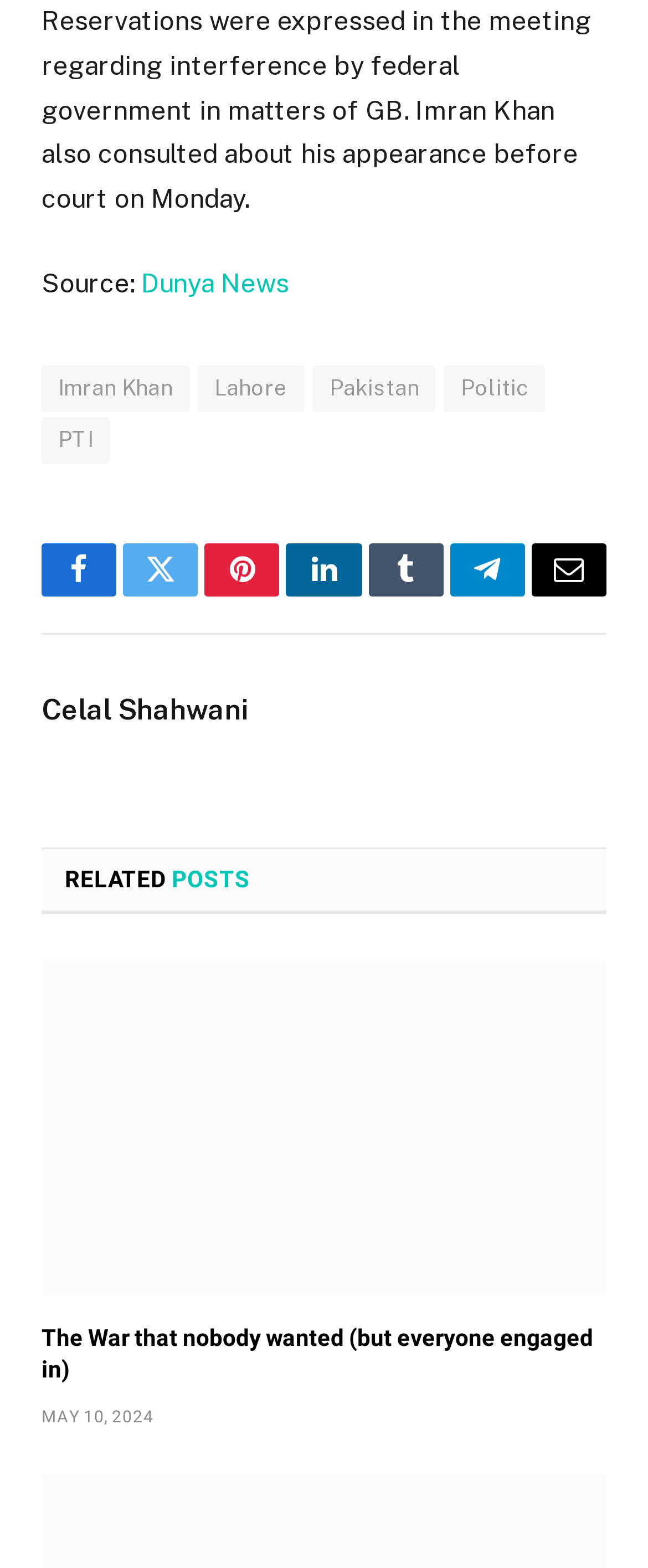Please specify the bounding box coordinates of the element that should be clicked to execute the given instruction: 'Learn more about Imran Khan'. Ensure the coordinates are four float numbers between 0 and 1, expressed as [left, top, right, bottom].

[0.064, 0.233, 0.292, 0.262]